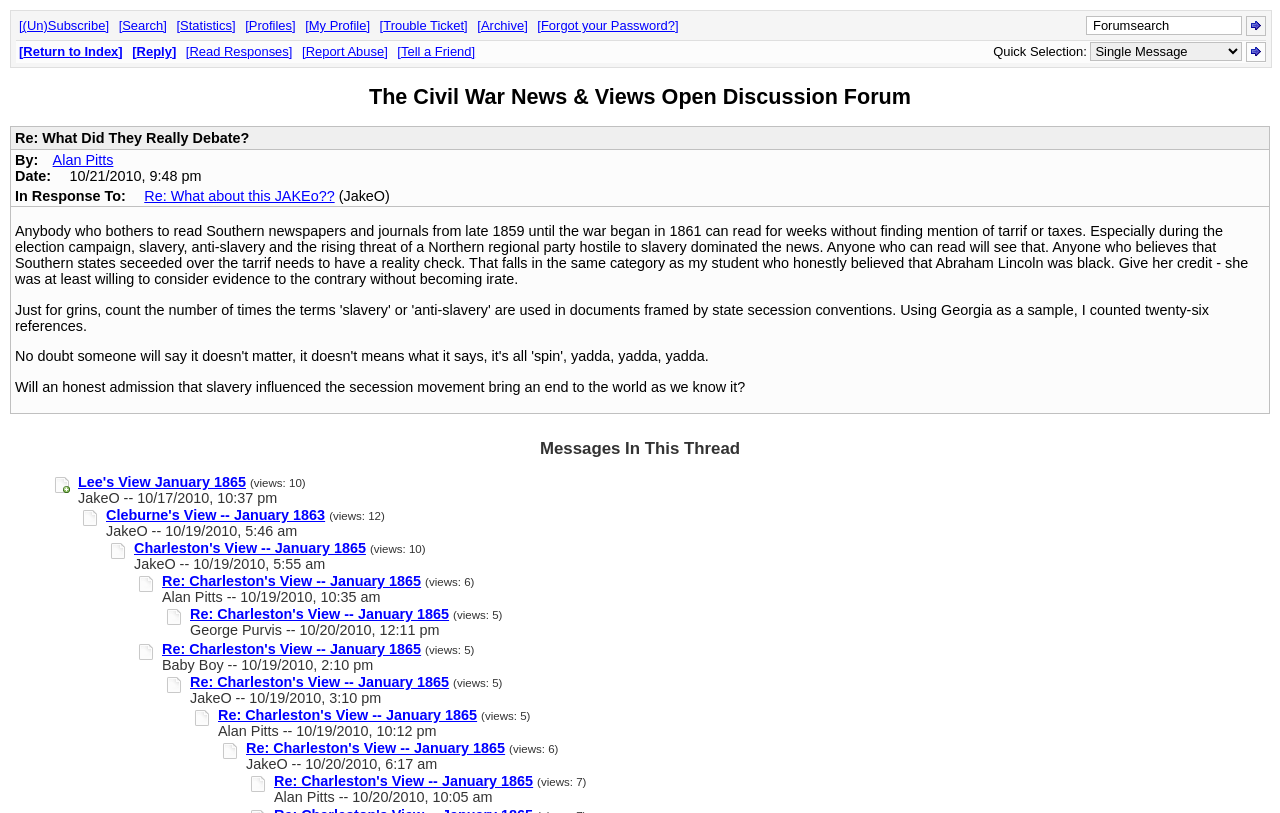Given the element description (Un)Subscribe, specify the bounding box coordinates of the corresponding UI element in the format (top-left x, top-left y, bottom-right x, bottom-right y). All values must be between 0 and 1.

[0.015, 0.022, 0.085, 0.041]